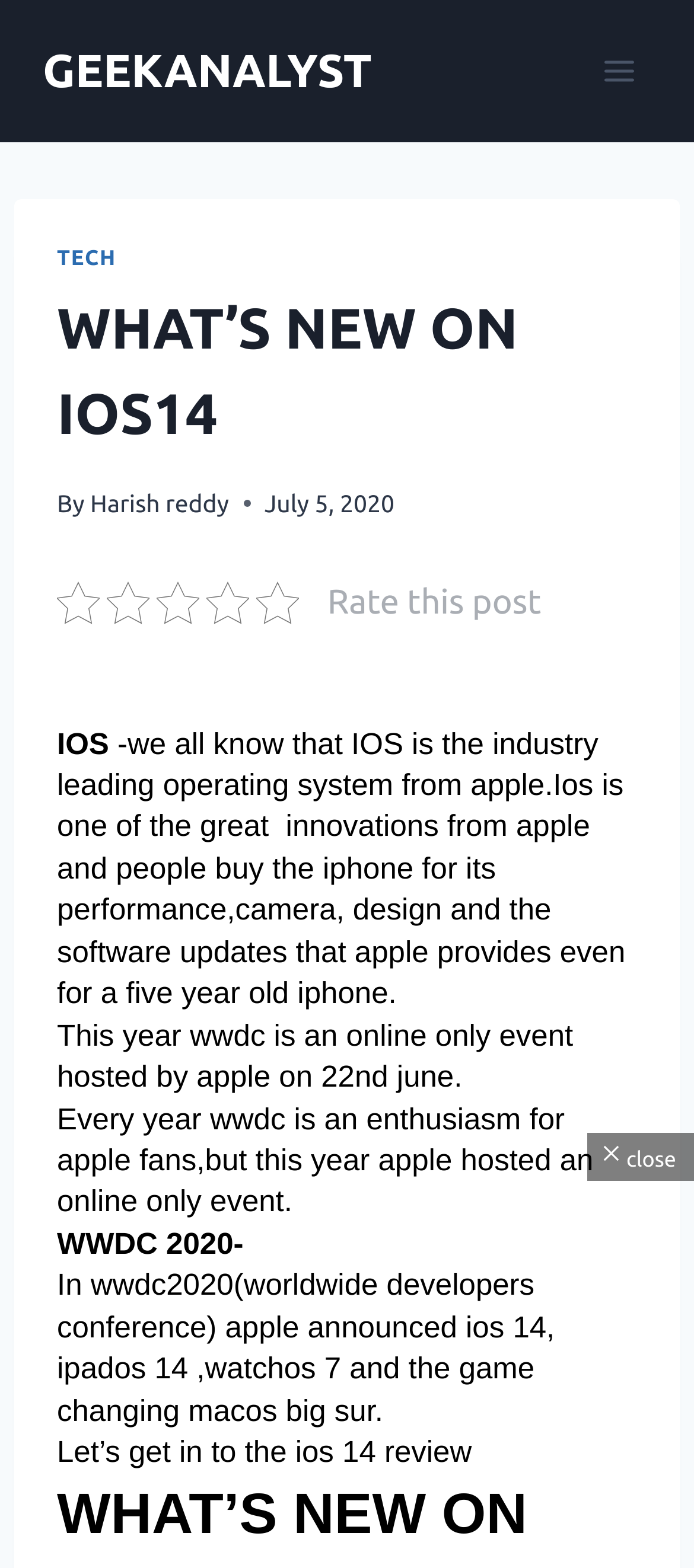From the webpage screenshot, predict the bounding box coordinates (top-left x, top-left y, bottom-right x, bottom-right y) for the UI element described here: Harish reddy

[0.13, 0.311, 0.33, 0.33]